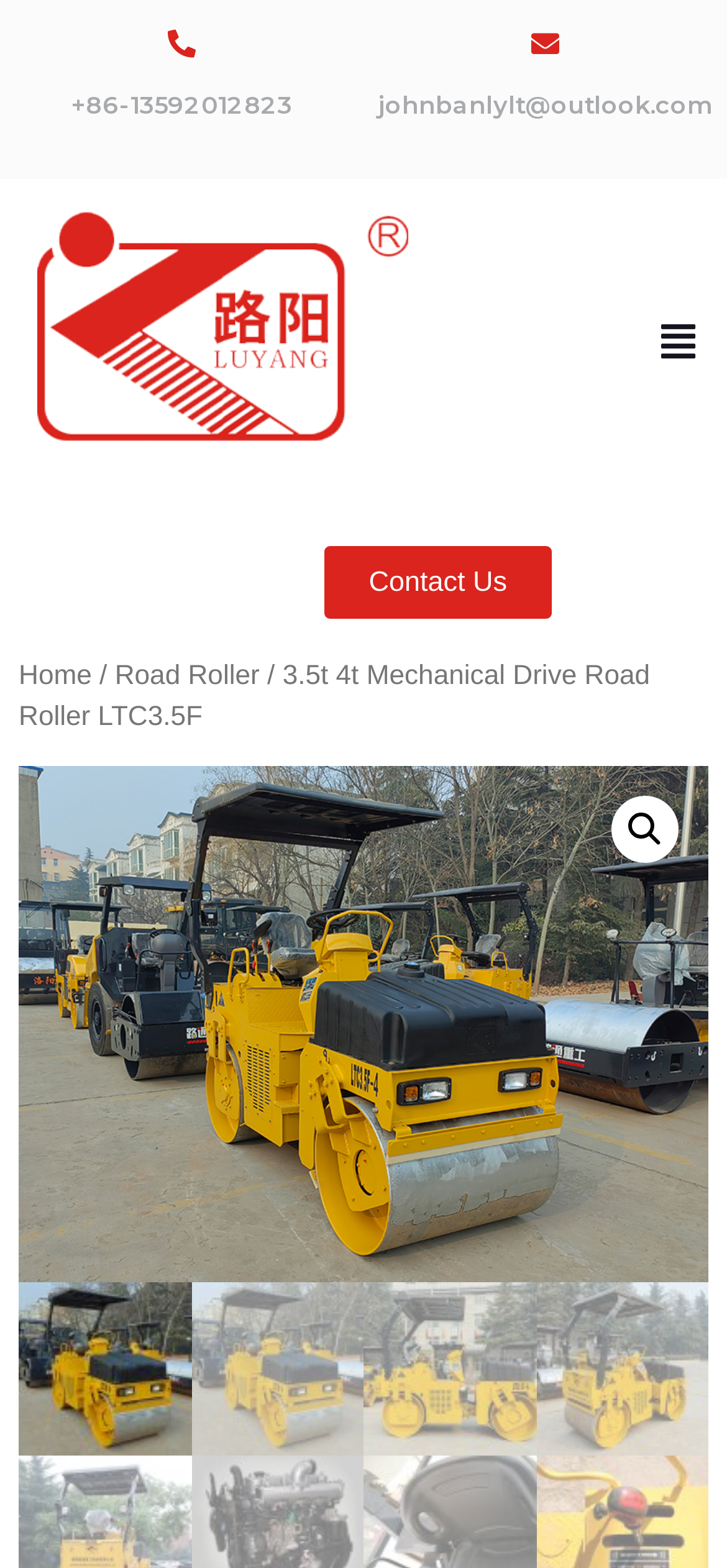Given the element description, predict the bounding box coordinates in the format (top-left x, top-left y, bottom-right x, bottom-right y), using floating point numbers between 0 and 1: Home

[0.026, 0.422, 0.126, 0.441]